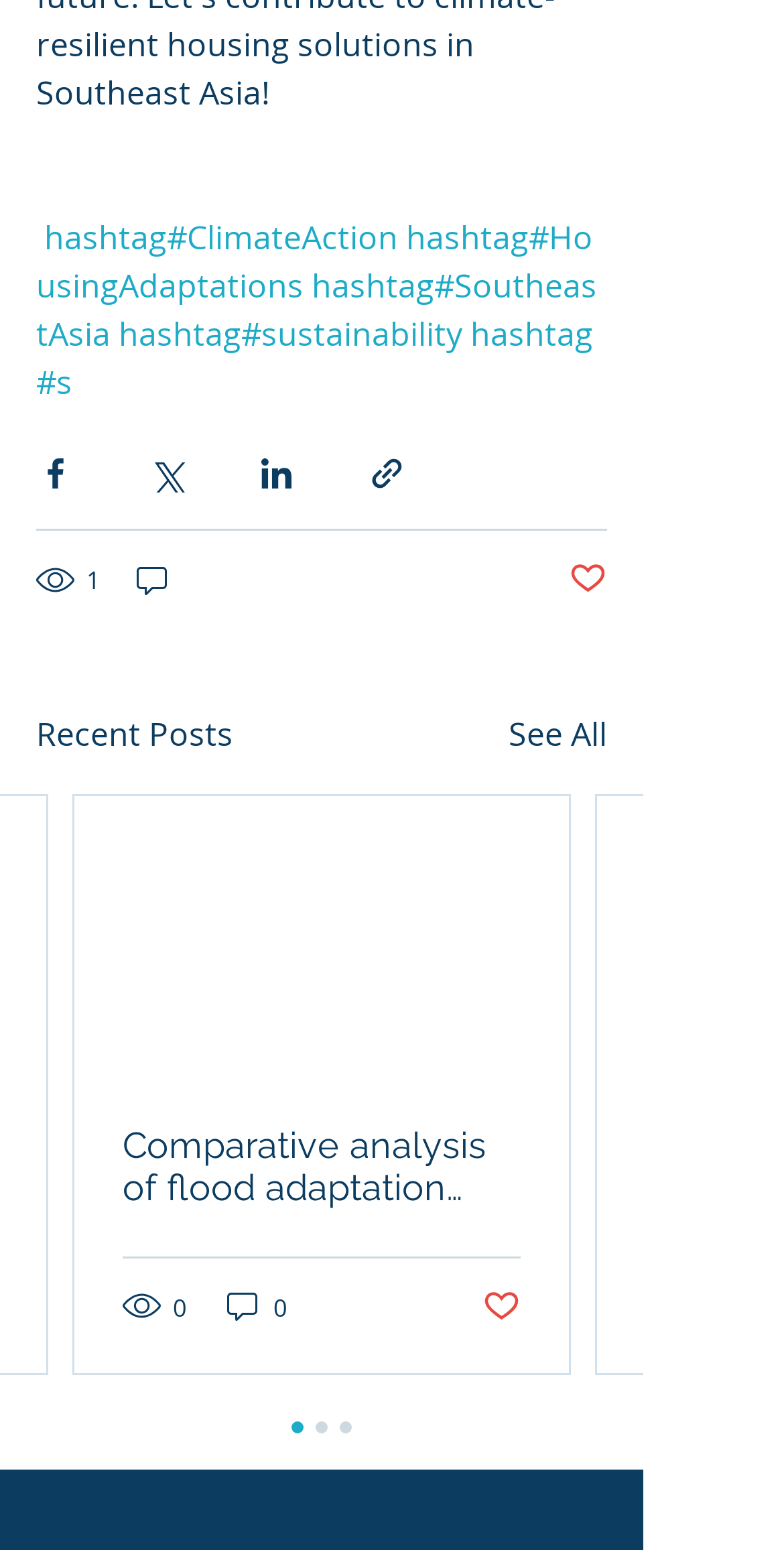Identify the bounding box coordinates of the region I need to click to complete this instruction: "Like the post".

[0.615, 0.83, 0.664, 0.855]